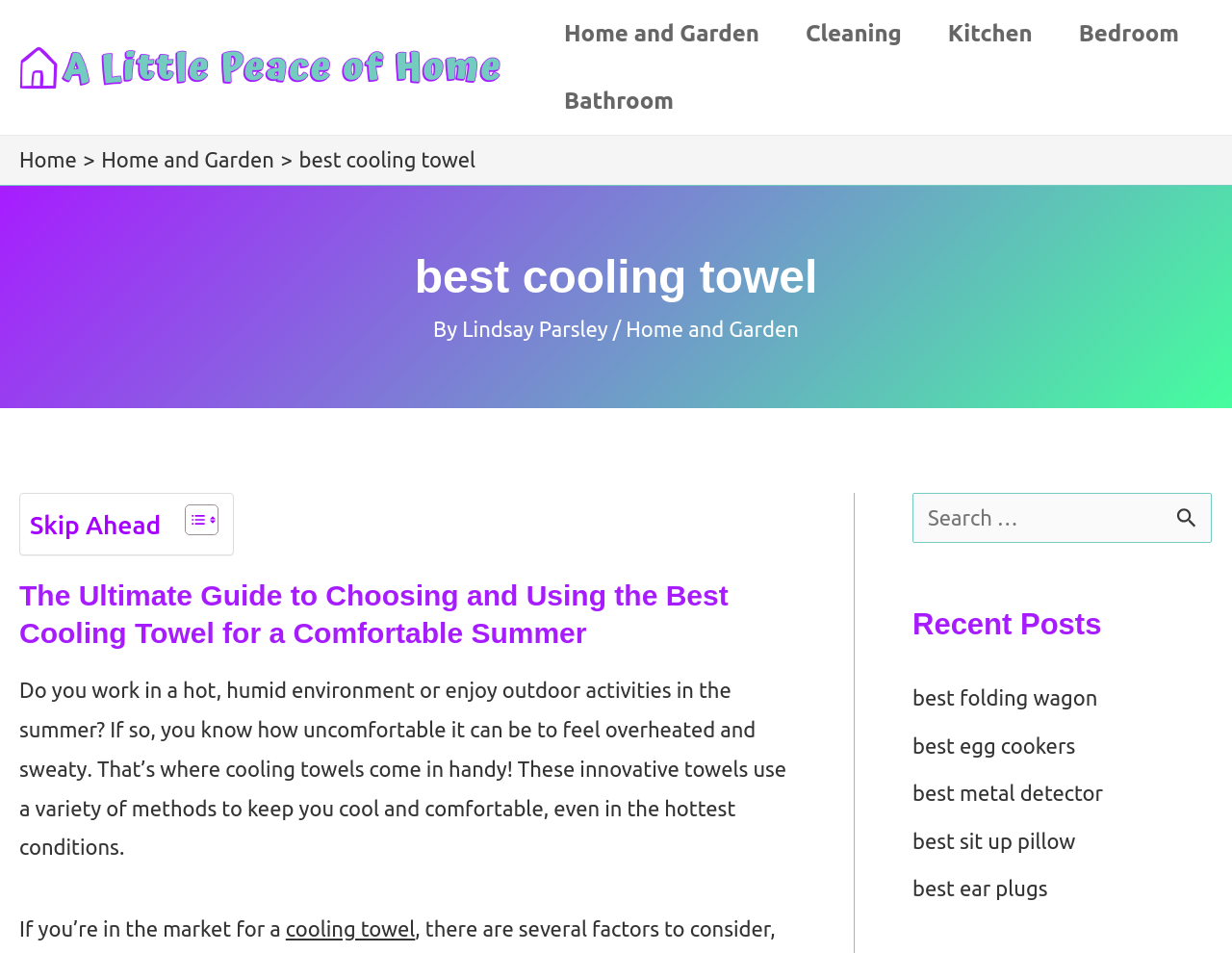Refer to the image and answer the question with as much detail as possible: How many categories are in the header menu?

The header menu is located at the top of the webpage, and it contains 5 categories: Home and Garden, Cleaning, Kitchen, Bedroom, and Bathroom.